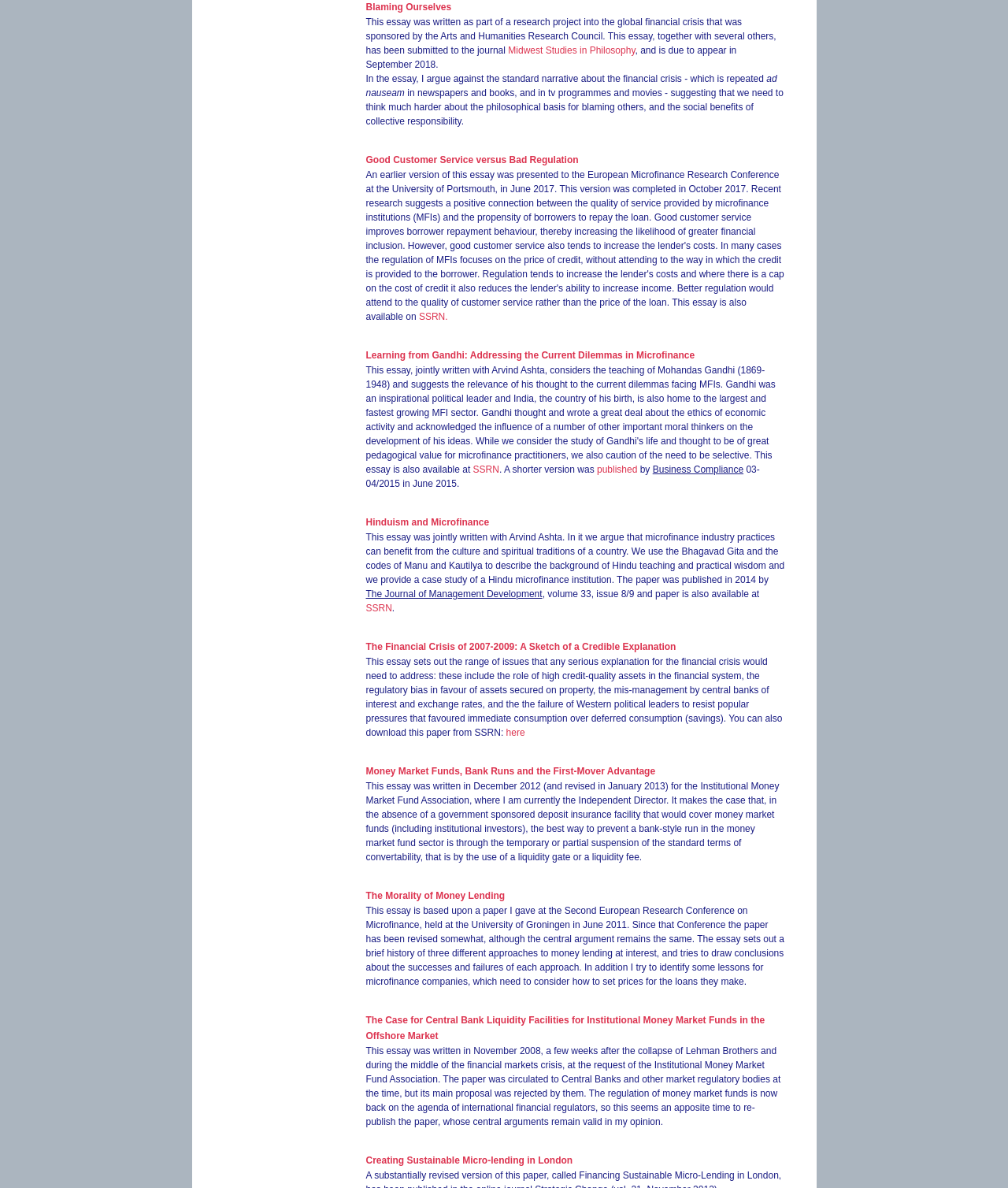Determine the bounding box of the UI component based on this description: "Blaming Ourselves". The bounding box coordinates should be four float values between 0 and 1, i.e., [left, top, right, bottom].

[0.363, 0.001, 0.448, 0.011]